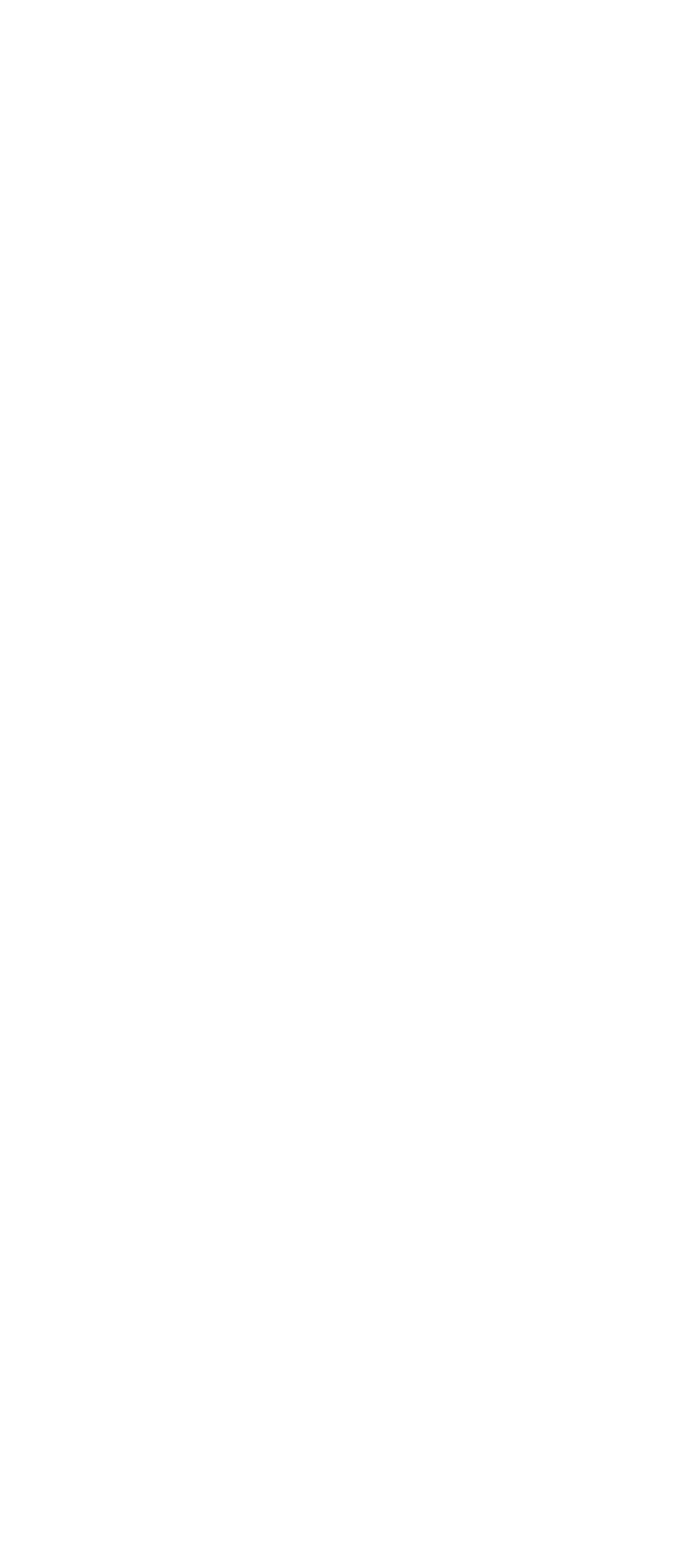Determine the bounding box coordinates for the UI element matching this description: "Jeff’s Blog Page".

None